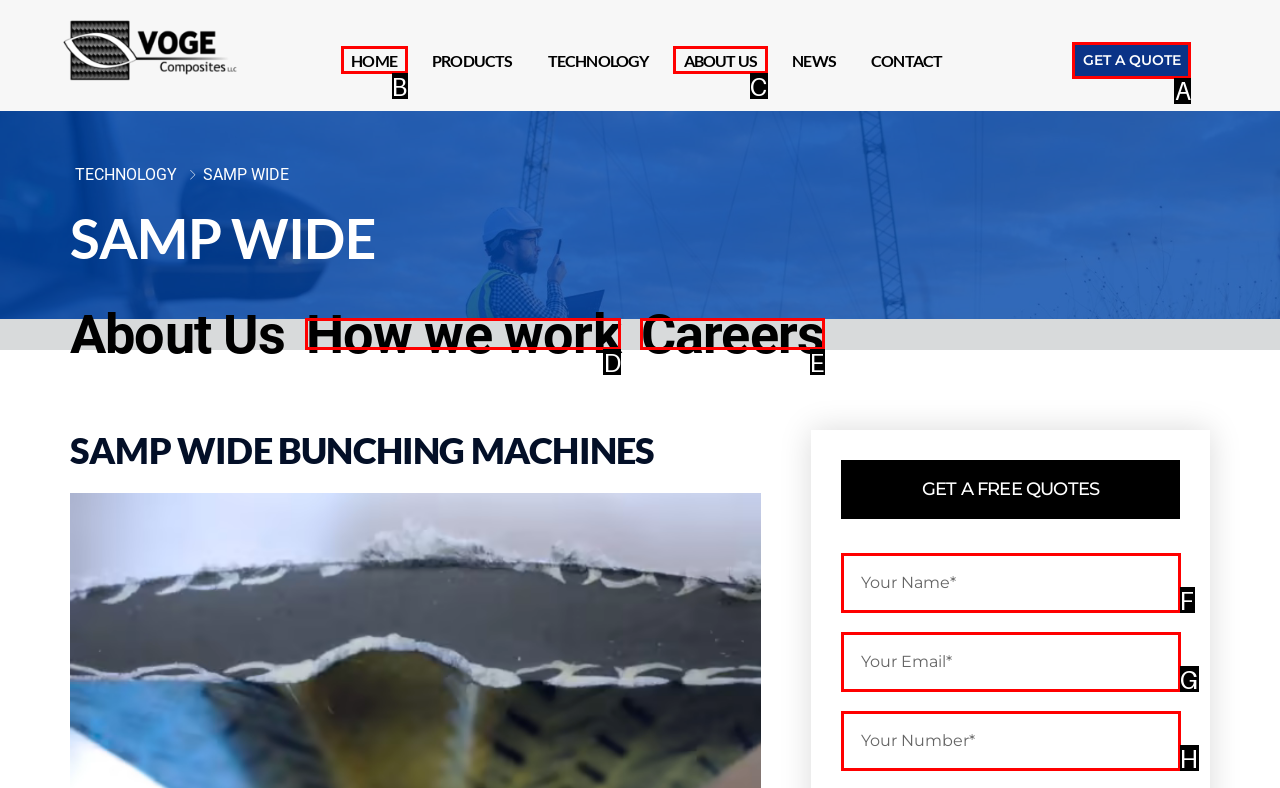Based on the element description: How we work, choose the HTML element that matches best. Provide the letter of your selected option.

D